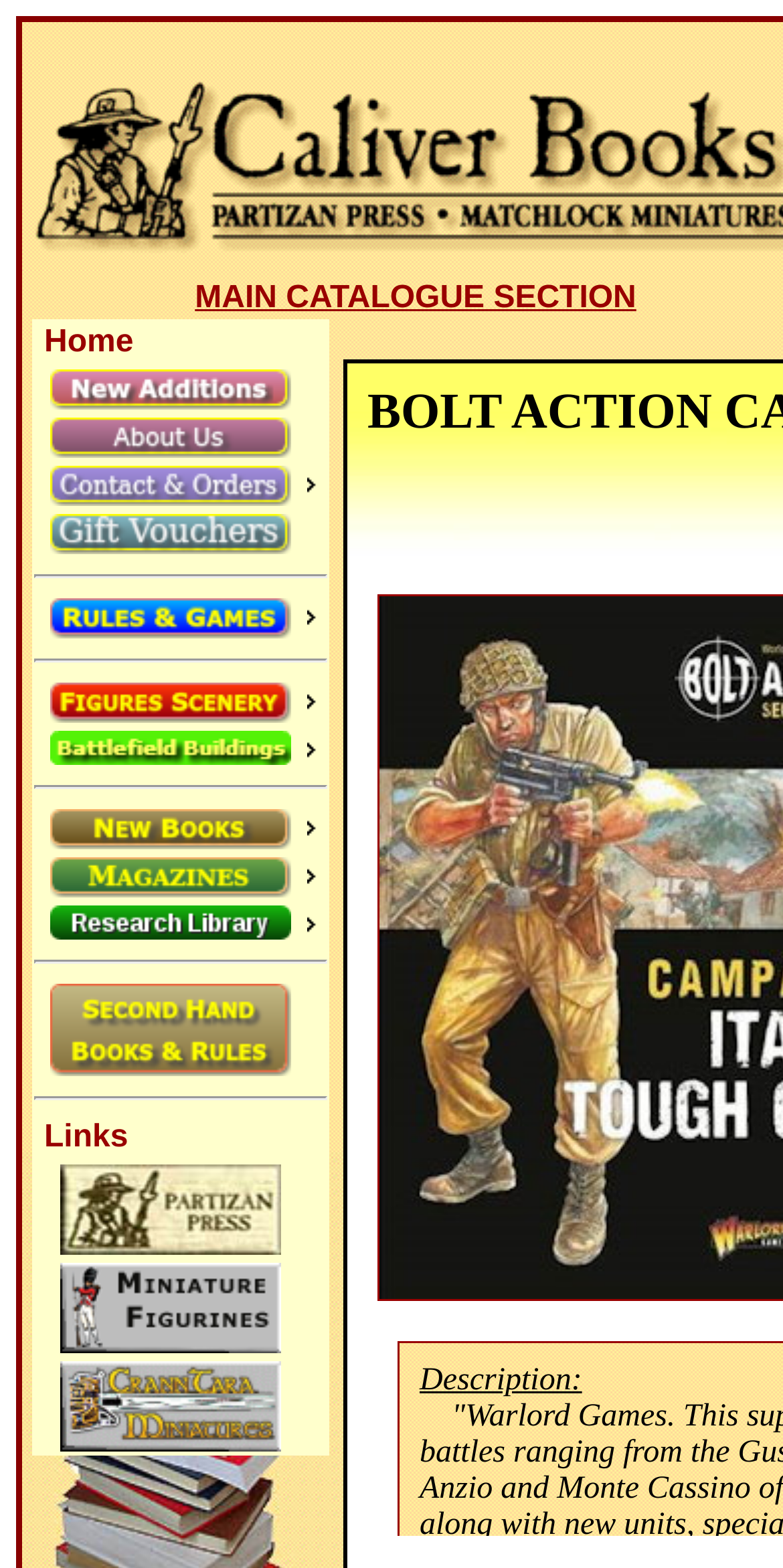What type of products are listed on the webpage?
Using the image as a reference, give a one-word or short phrase answer.

Books and miniatures